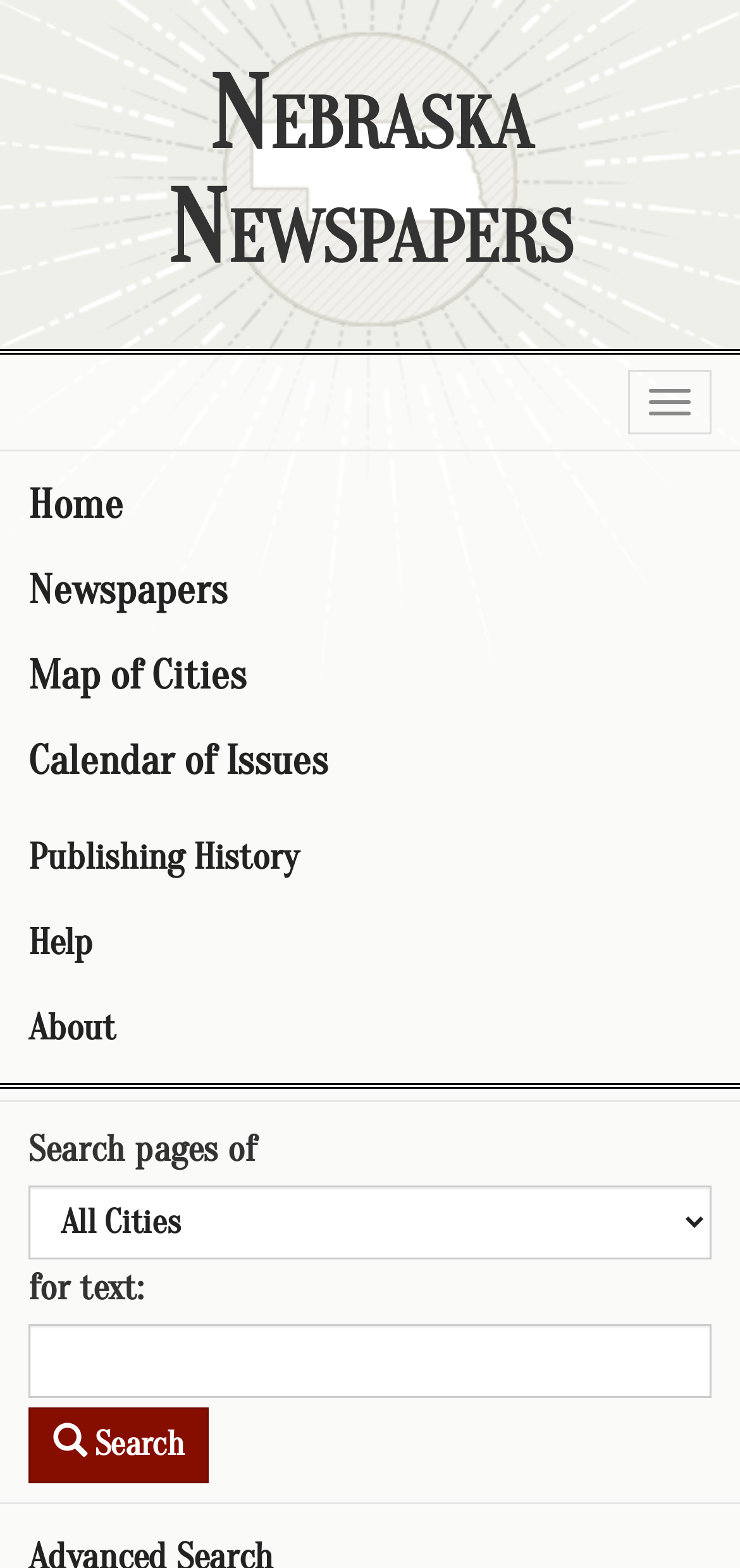Find and indicate the bounding box coordinates of the region you should select to follow the given instruction: "Click on the 'Home' link".

[0.0, 0.295, 1.0, 0.349]